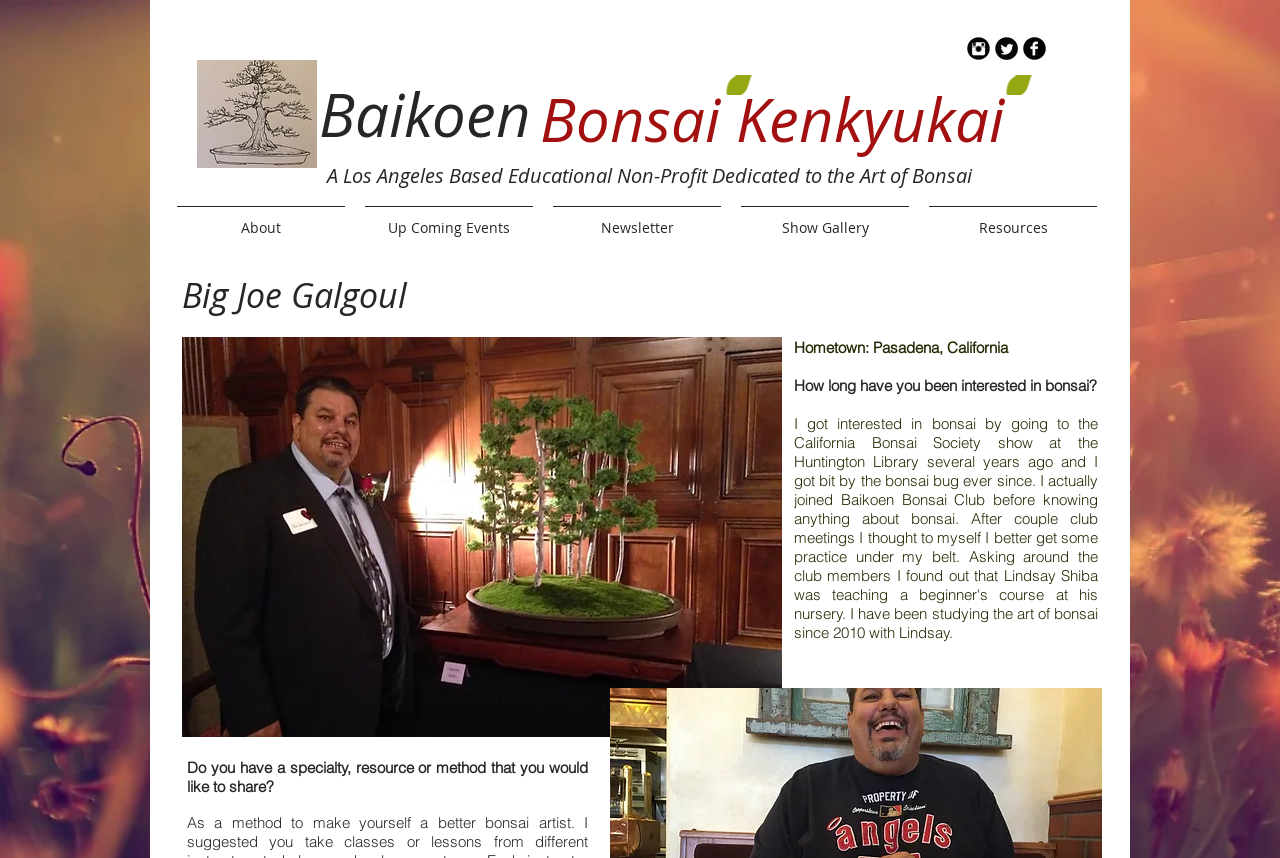Describe the webpage in detail, including text, images, and layout.

The webpage is about Big Joe Galgoul, a member of Baikoen Bonsai Kenkyukai, a Los Angeles-based educational non-profit dedicated to the art of bonsai. 

At the top right corner, there is a social bar with three social media links: Instagram, Twitter, and Facebook, each represented by a round icon. 

Below the social bar, there is a large image of a bonsai tree, taking up about a quarter of the page. 

To the right of the image, there are three headings: "Baikoen", "Bonsai Kenkyukai", and a longer description of the organization. 

Below these headings, there is a navigation menu with five links: "About", "Up Coming Events", "Newsletter", "Show Gallery", and "Resources". 

On the left side of the page, there is a profile section dedicated to Big Joe Galgoul. It features a heading with his name, a profile picture, and three paragraphs of text. The first paragraph mentions his hometown, Pasadena, California. The second paragraph asks about his interest in bonsai, and the third paragraph inquires about his specialty or method that he would like to share.